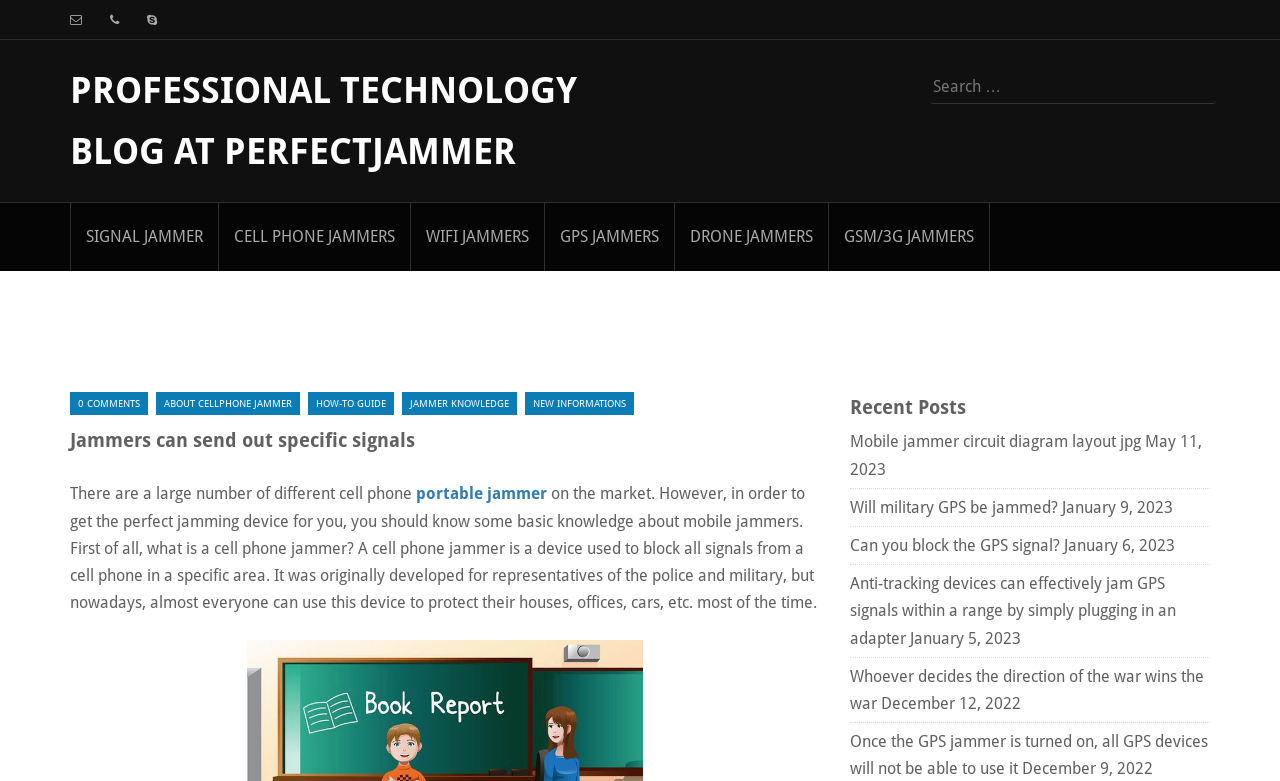Pinpoint the bounding box coordinates of the area that should be clicked to complete the following instruction: "Learn about HOW-TO GUIDE". The coordinates must be given as four float numbers between 0 and 1, i.e., [left, top, right, bottom].

[0.241, 0.501, 0.308, 0.531]